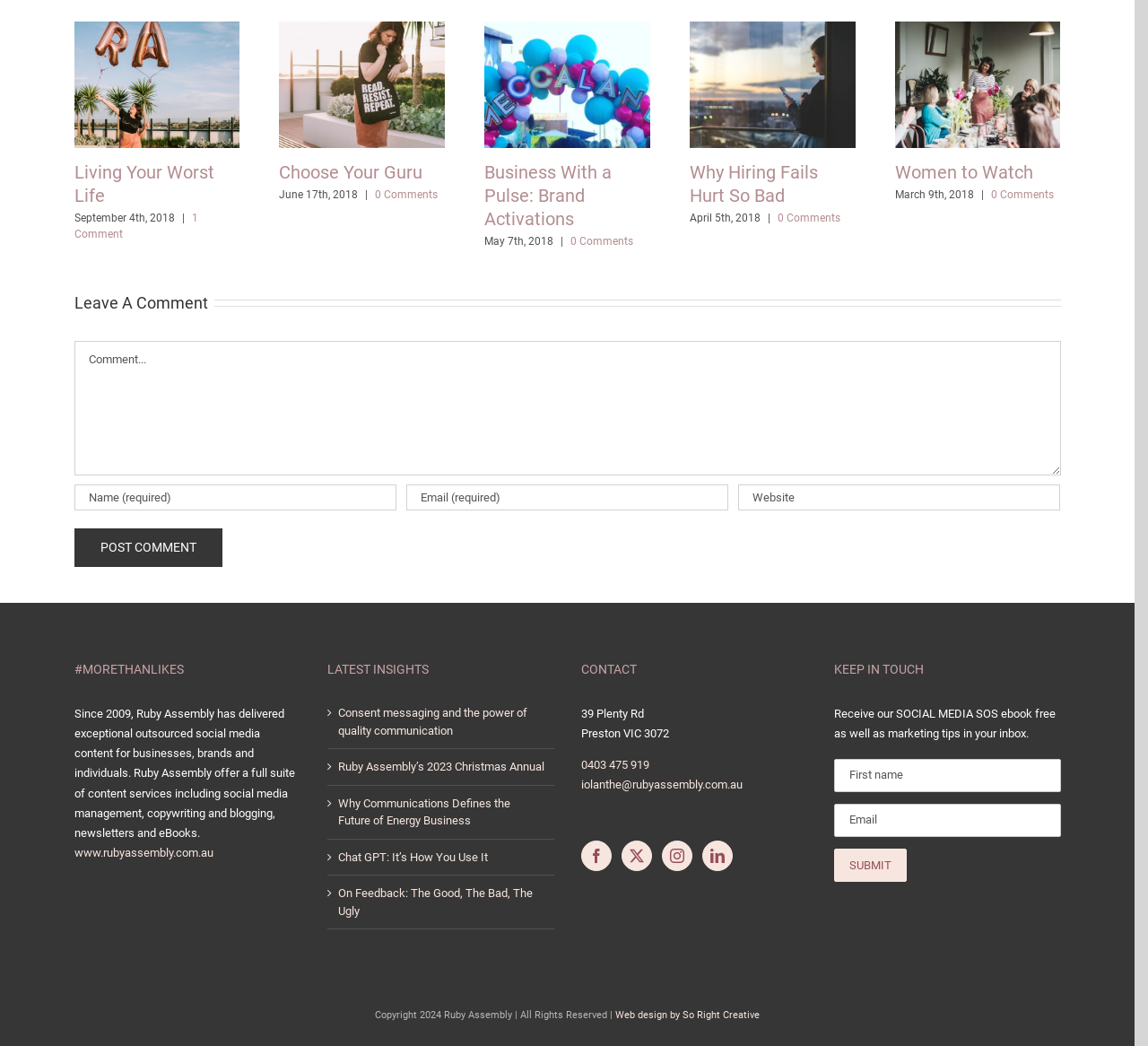Please find the bounding box for the UI component described as follows: "aria-label="Instagram"".

[0.582, 0.803, 0.609, 0.832]